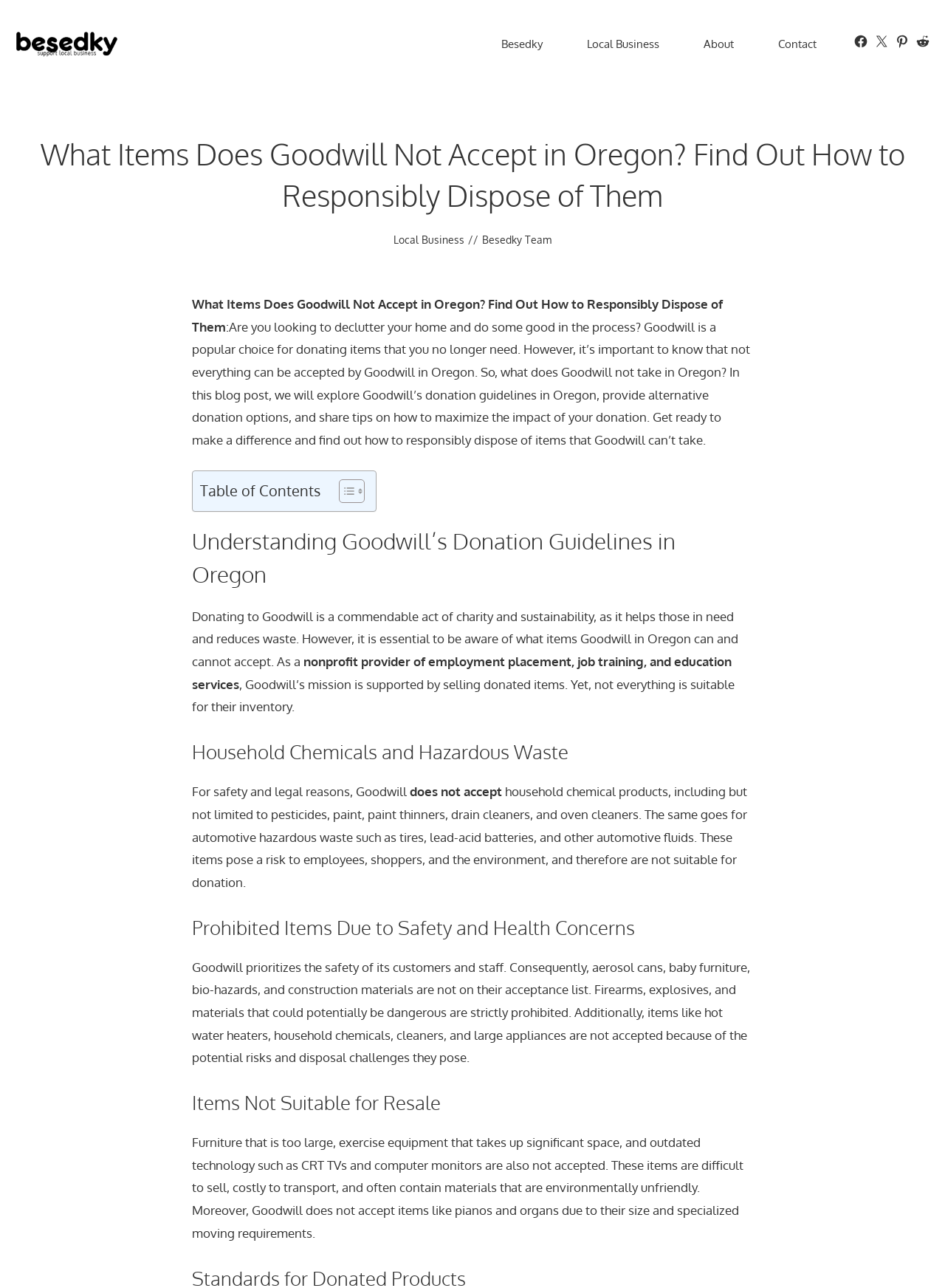What is the purpose of donating to Goodwill?
Using the image, provide a detailed and thorough answer to the question.

Donating to Goodwill is a commendable act of charity and sustainability, as it helps those in need and reduces waste. By donating items that are in good condition, individuals can support Goodwill's mission and contribute to a more sustainable environment.